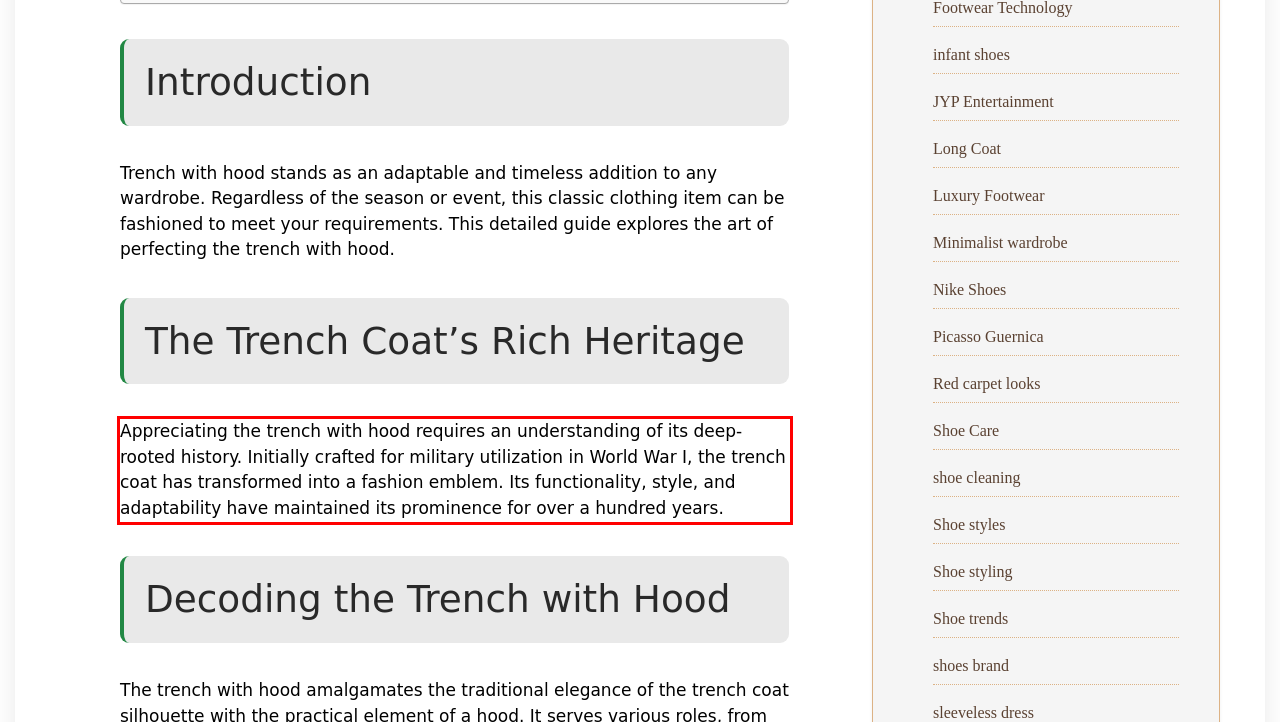You are provided with a screenshot of a webpage that includes a UI element enclosed in a red rectangle. Extract the text content inside this red rectangle.

Appreciating the trench with hood requires an understanding of its deep-rooted history. Initially crafted for military utilization in World War I, the trench coat has transformed into a fashion emblem. Its functionality, style, and adaptability have maintained its prominence for over a hundred years.